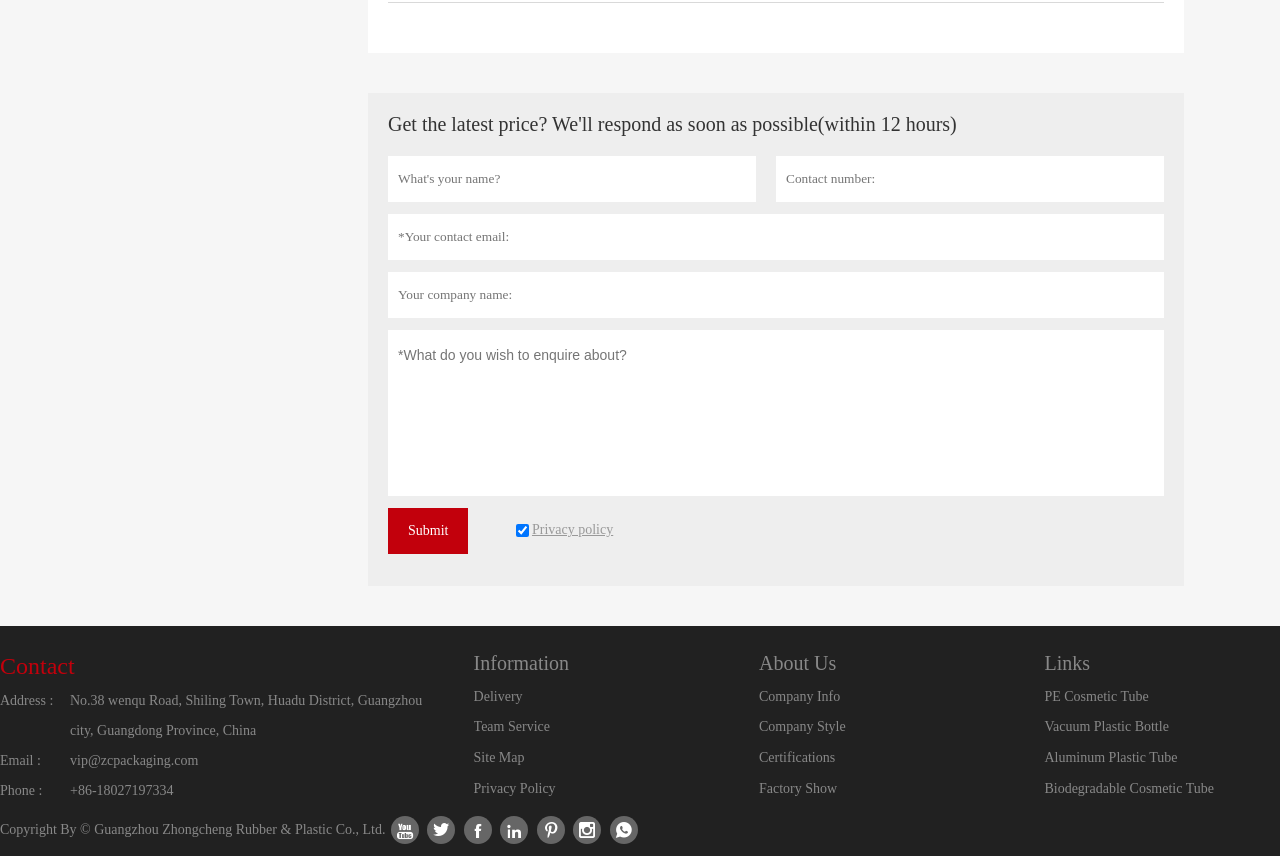Can you specify the bounding box coordinates of the area that needs to be clicked to fulfill the following instruction: "Check the privacy policy"?

[0.416, 0.61, 0.479, 0.629]